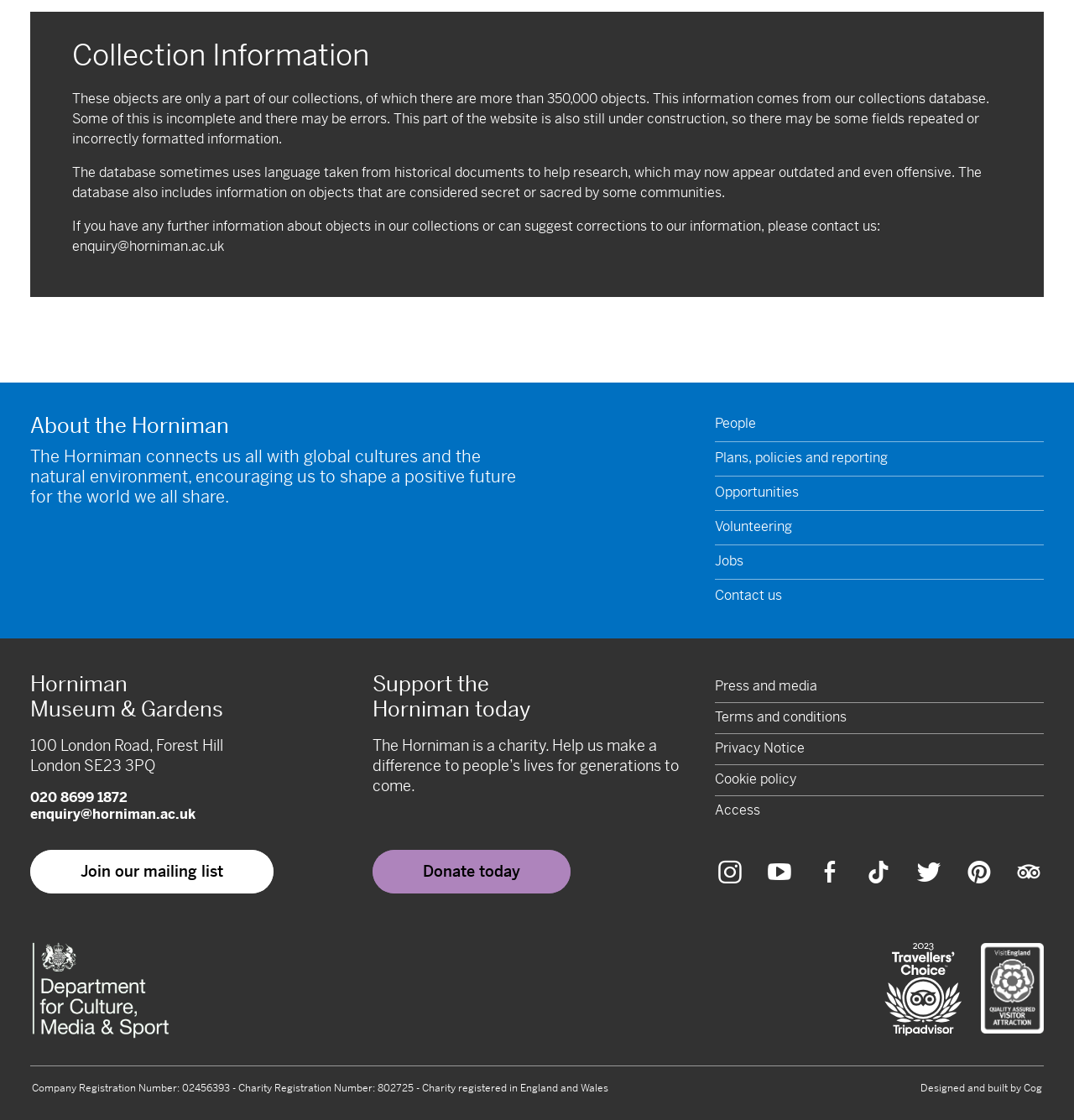Please find and report the bounding box coordinates of the element to click in order to perform the following action: "Get in touch with the museum". The coordinates should be expressed as four float numbers between 0 and 1, in the format [left, top, right, bottom].

[0.028, 0.704, 0.119, 0.72]